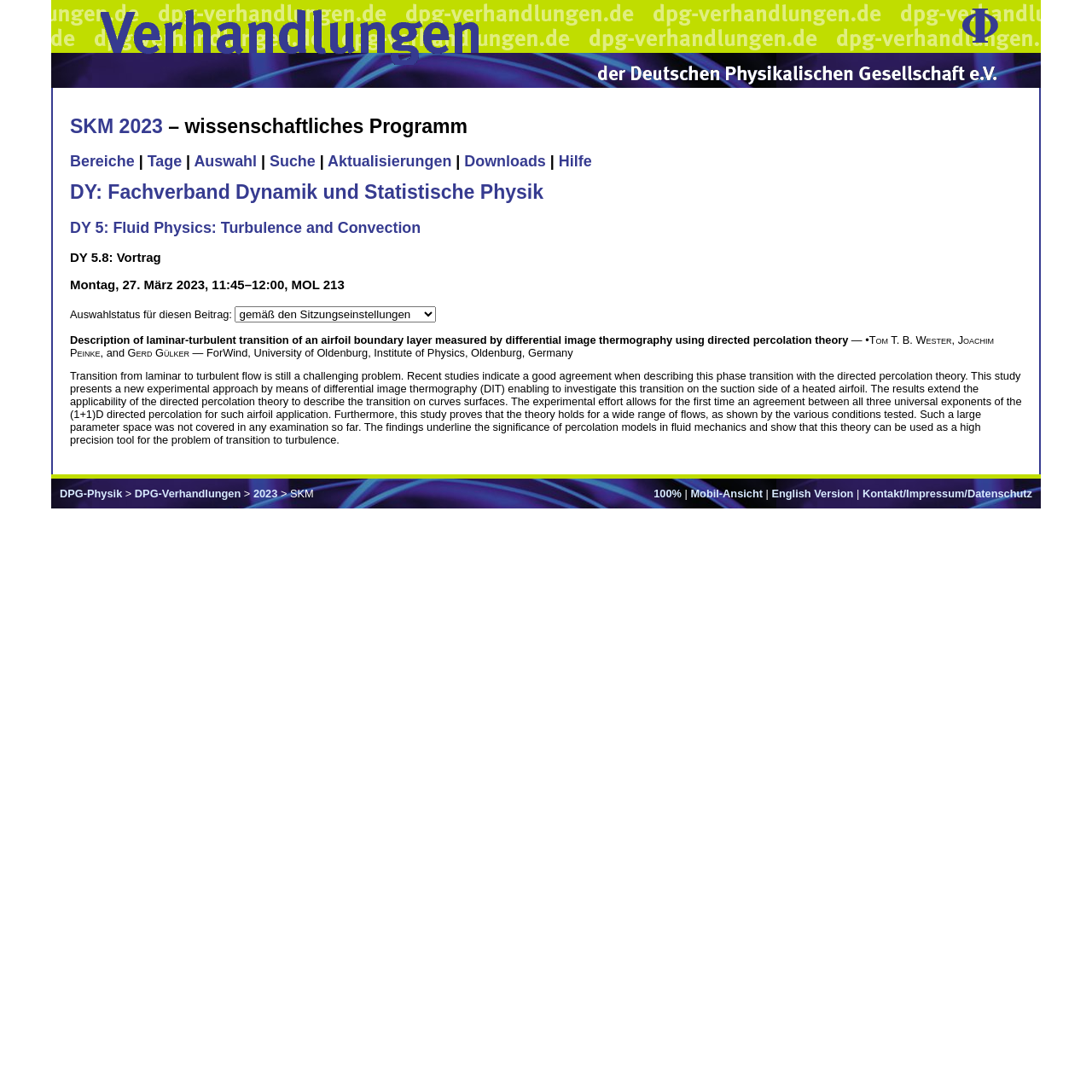Use a single word or phrase to answer the question: 
What is the name of the conference?

SKM 2023